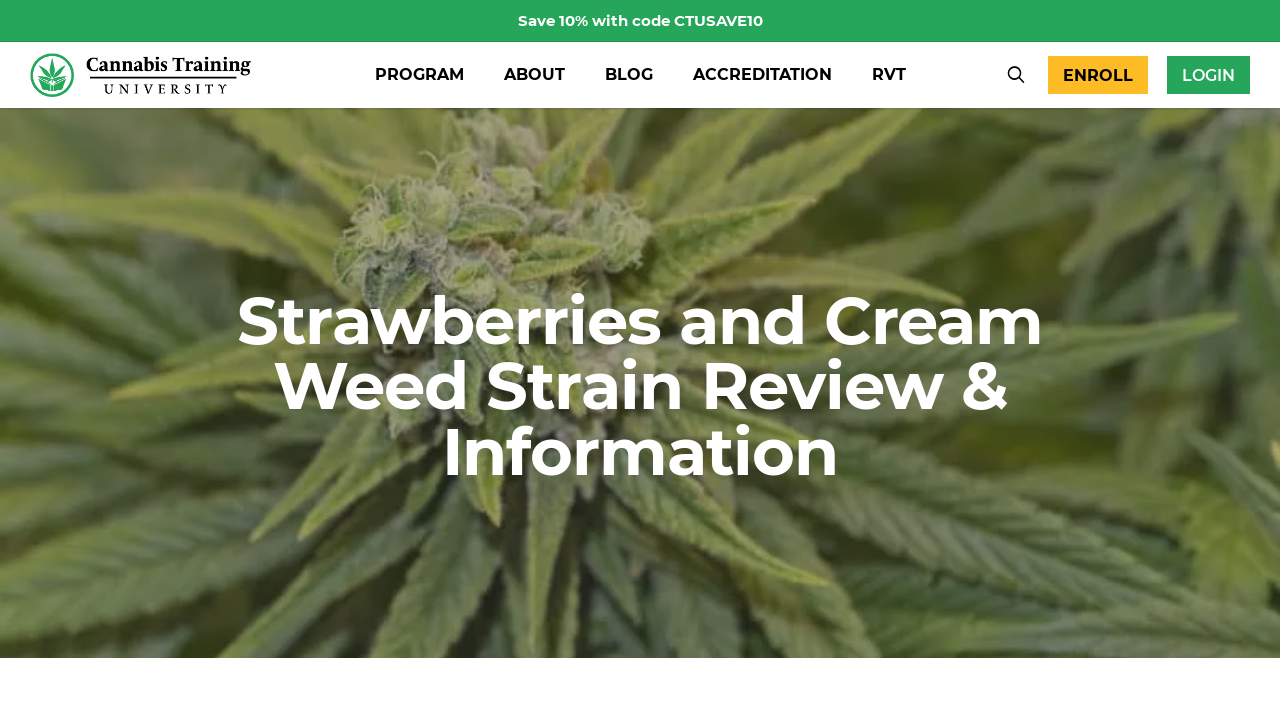Could you find the bounding box coordinates of the clickable area to complete this instruction: "Save 10% with code"?

[0.404, 0.015, 0.596, 0.042]